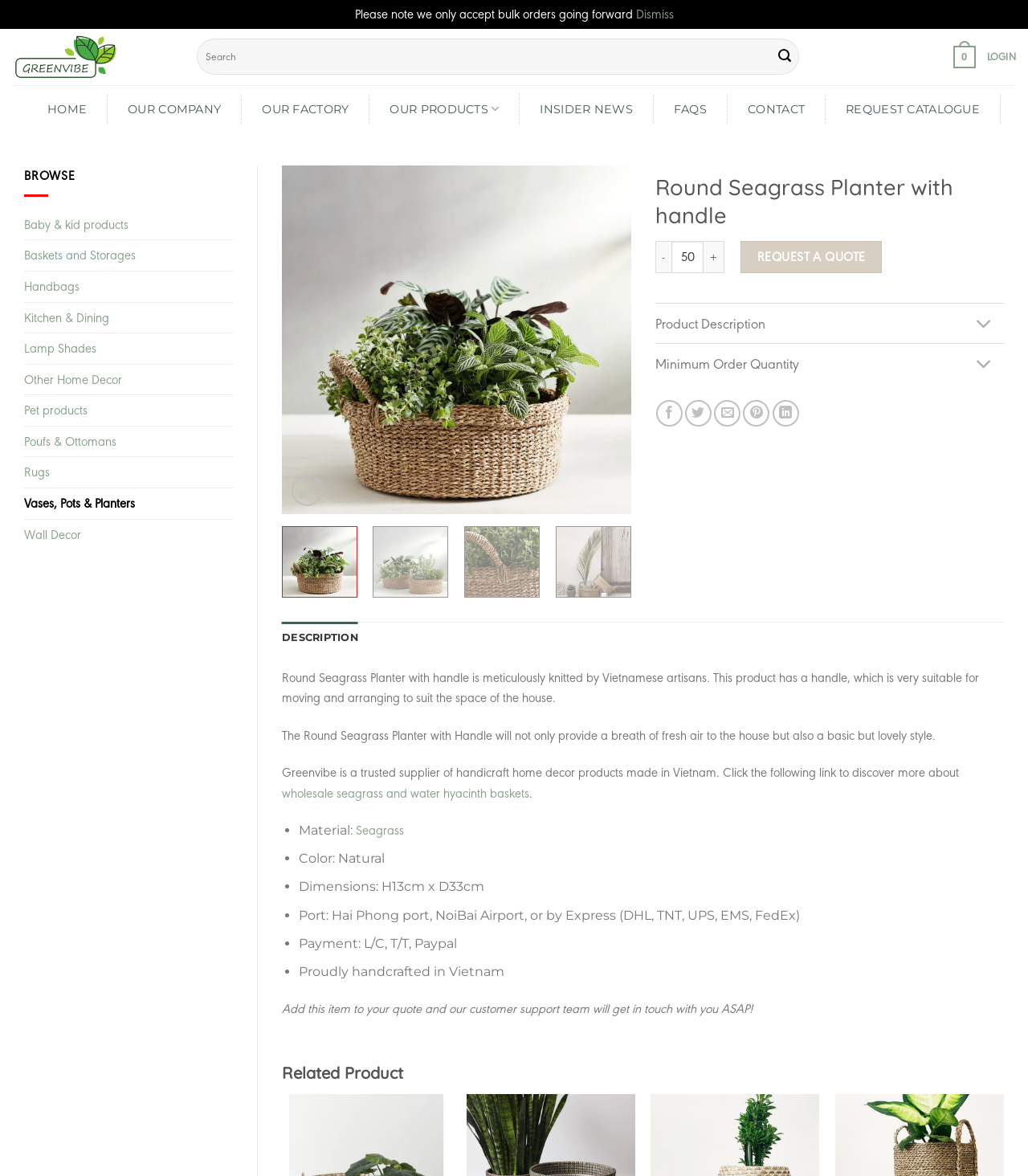Pinpoint the bounding box coordinates for the area that should be clicked to perform the following instruction: "Search for products".

[0.191, 0.033, 0.78, 0.064]